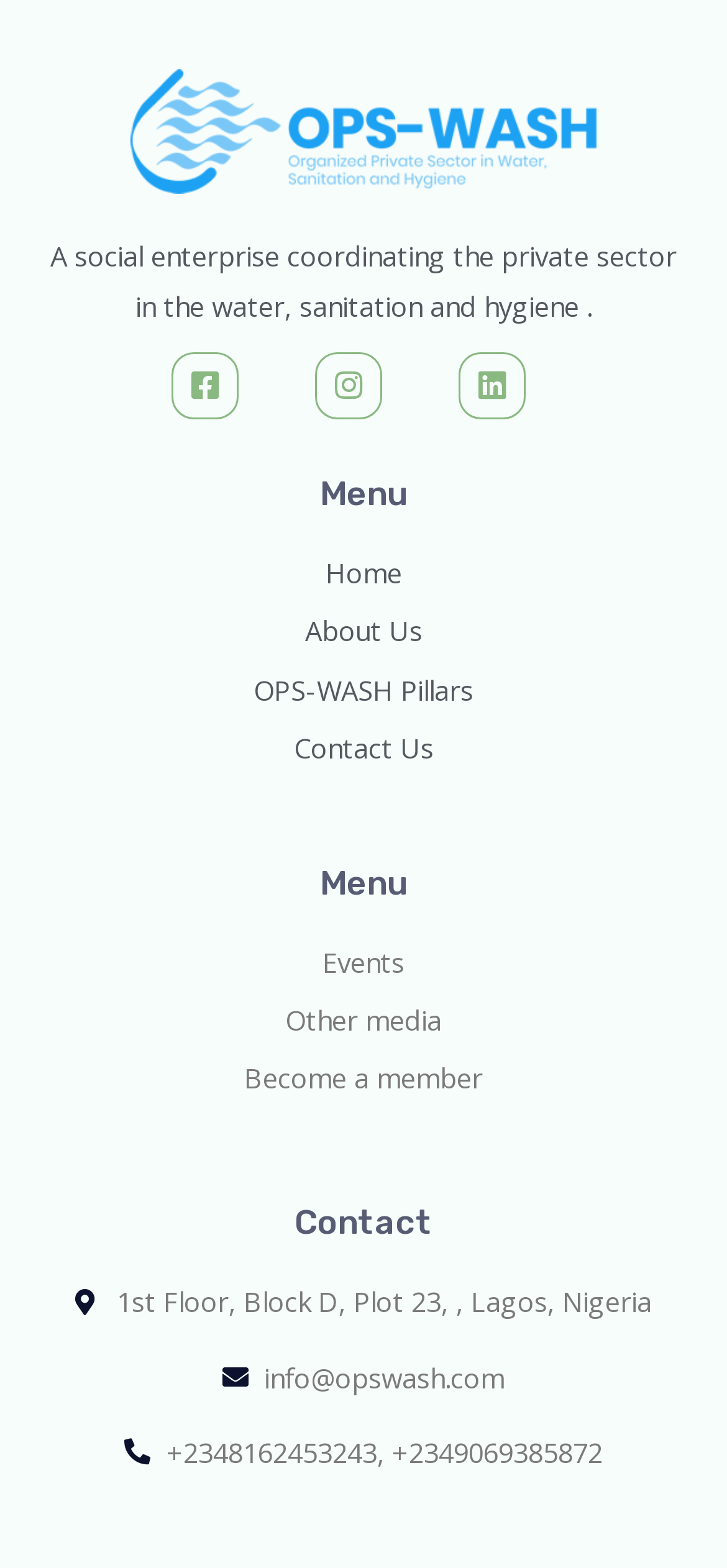How many menu items are there?
Answer with a single word or phrase, using the screenshot for reference.

7